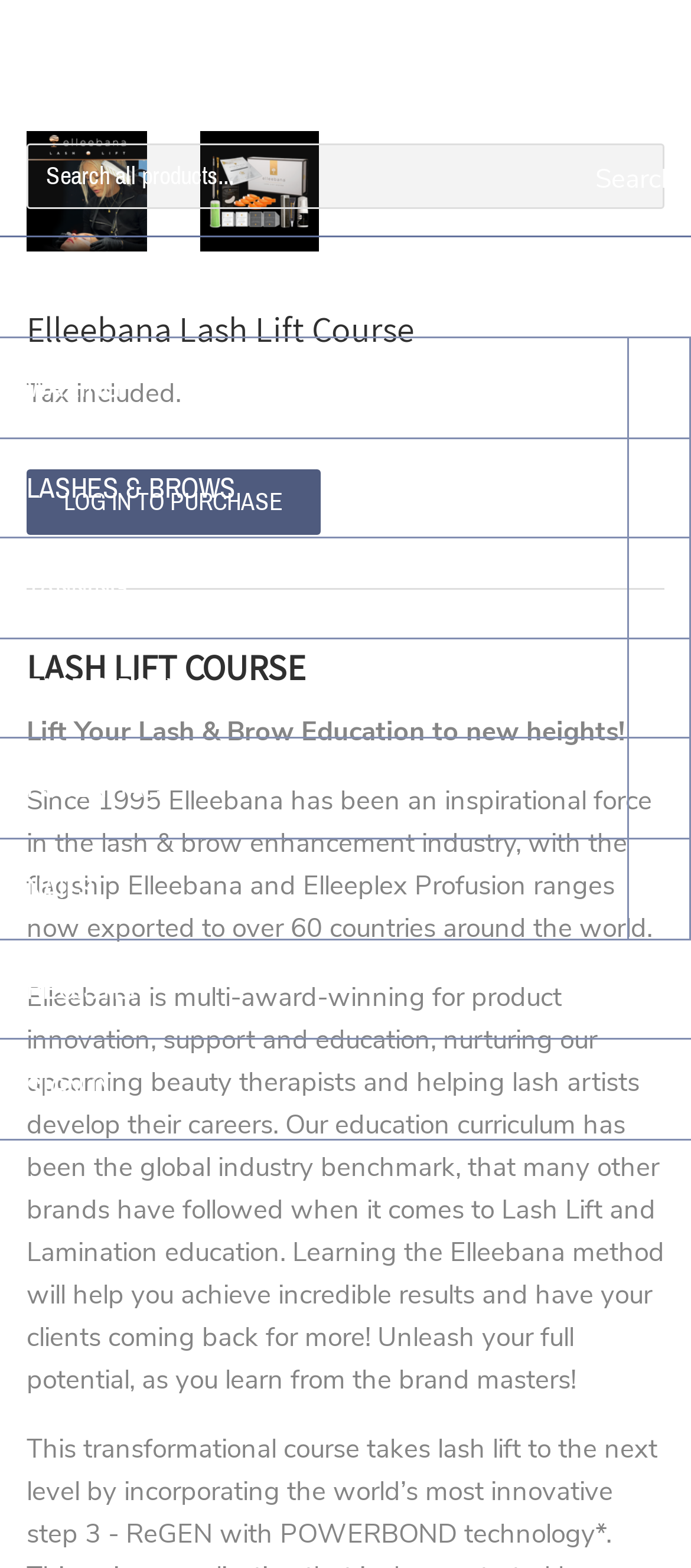Find the UI element described as: "Log in to purchase" and predict its bounding box coordinates. Ensure the coordinates are four float numbers between 0 and 1, [left, top, right, bottom].

[0.038, 0.299, 0.464, 0.342]